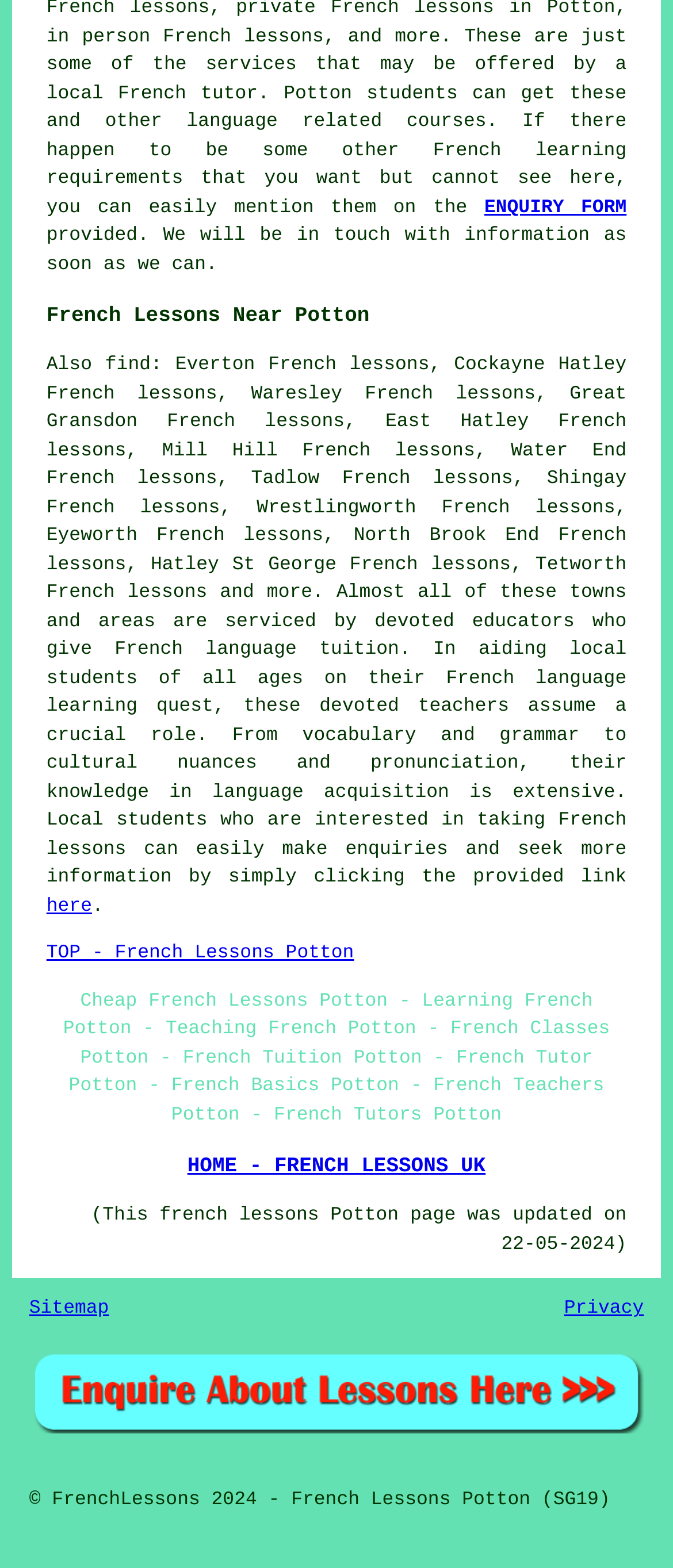Please determine the bounding box coordinates of the element to click on in order to accomplish the following task: "Click on the 'French tutor' link". Ensure the coordinates are four float numbers ranging from 0 to 1, i.e., [left, top, right, bottom].

[0.175, 0.054, 0.383, 0.067]